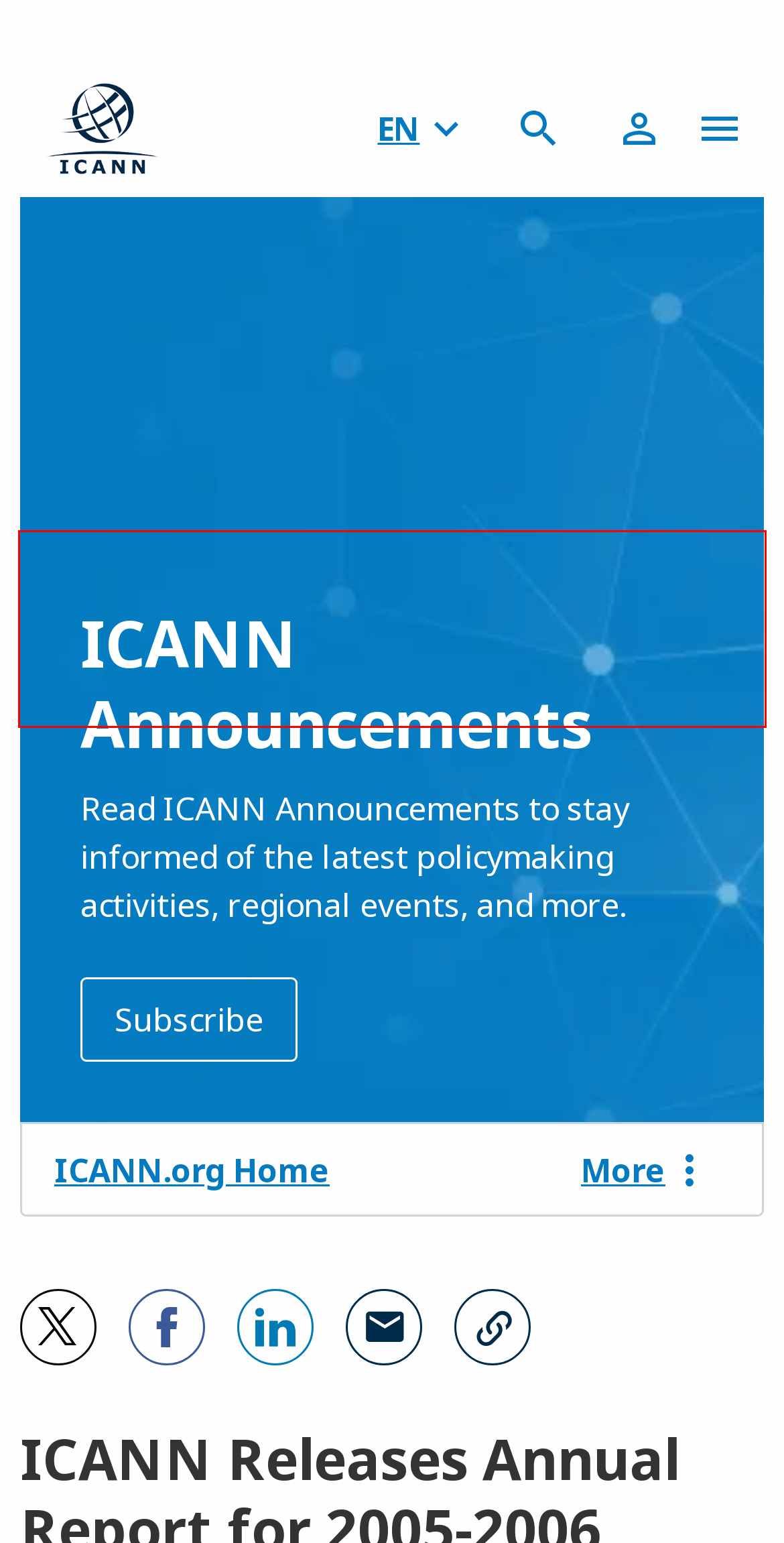Please identify and extract the text content from the UI element encased in a red bounding box on the provided webpage screenshot.

ICANN is pleased to provide its first annual report in accordance with its commitments established under the Joint Project Agreement signed in September 2006.